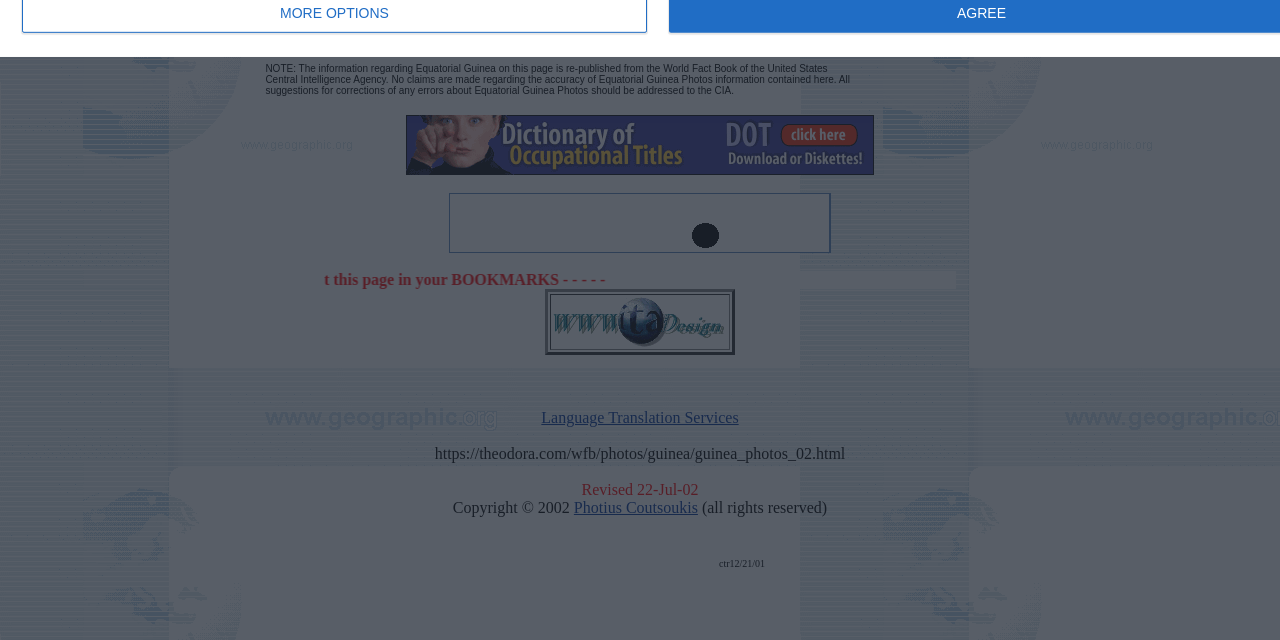Based on the provided description, "Language Translation Services", find the bounding box of the corresponding UI element in the screenshot.

[0.423, 0.639, 0.577, 0.666]